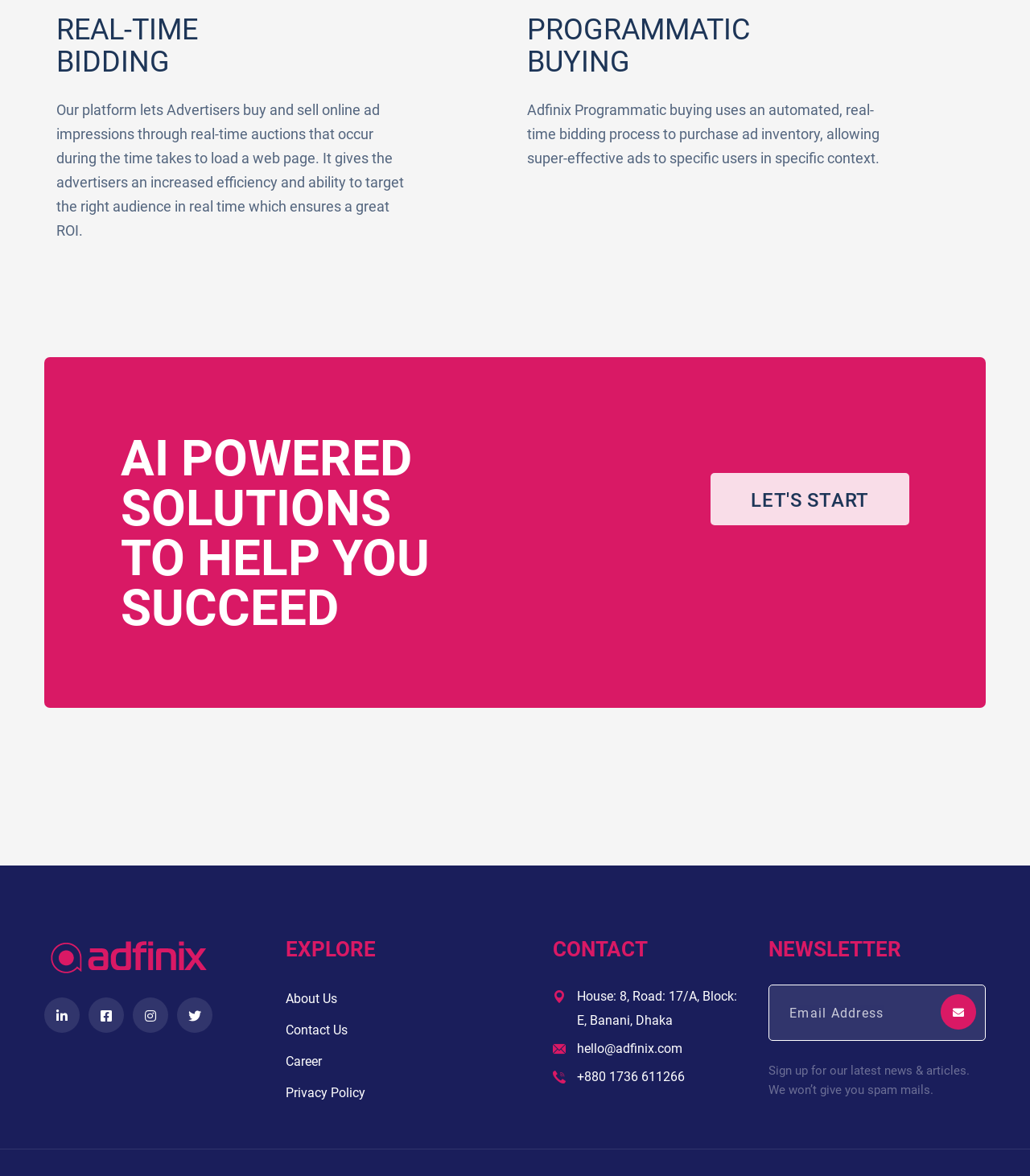Answer in one word or a short phrase: 
What is Adfinix Programmatic buying?

Automated real-time bidding